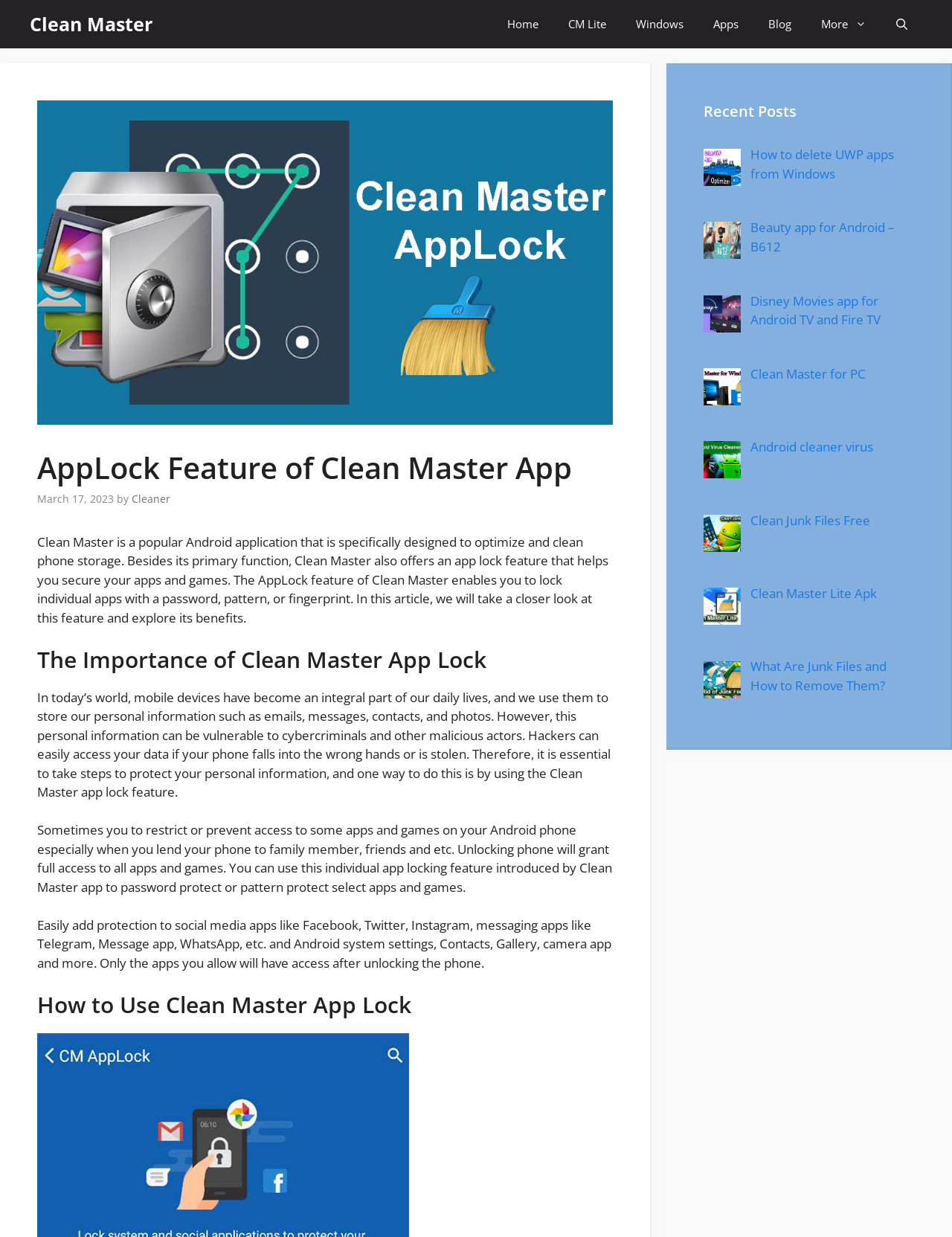Can you show the bounding box coordinates of the region to click on to complete the task described in the instruction: "Open the 'Clean Master' app"?

[0.031, 0.0, 0.16, 0.039]